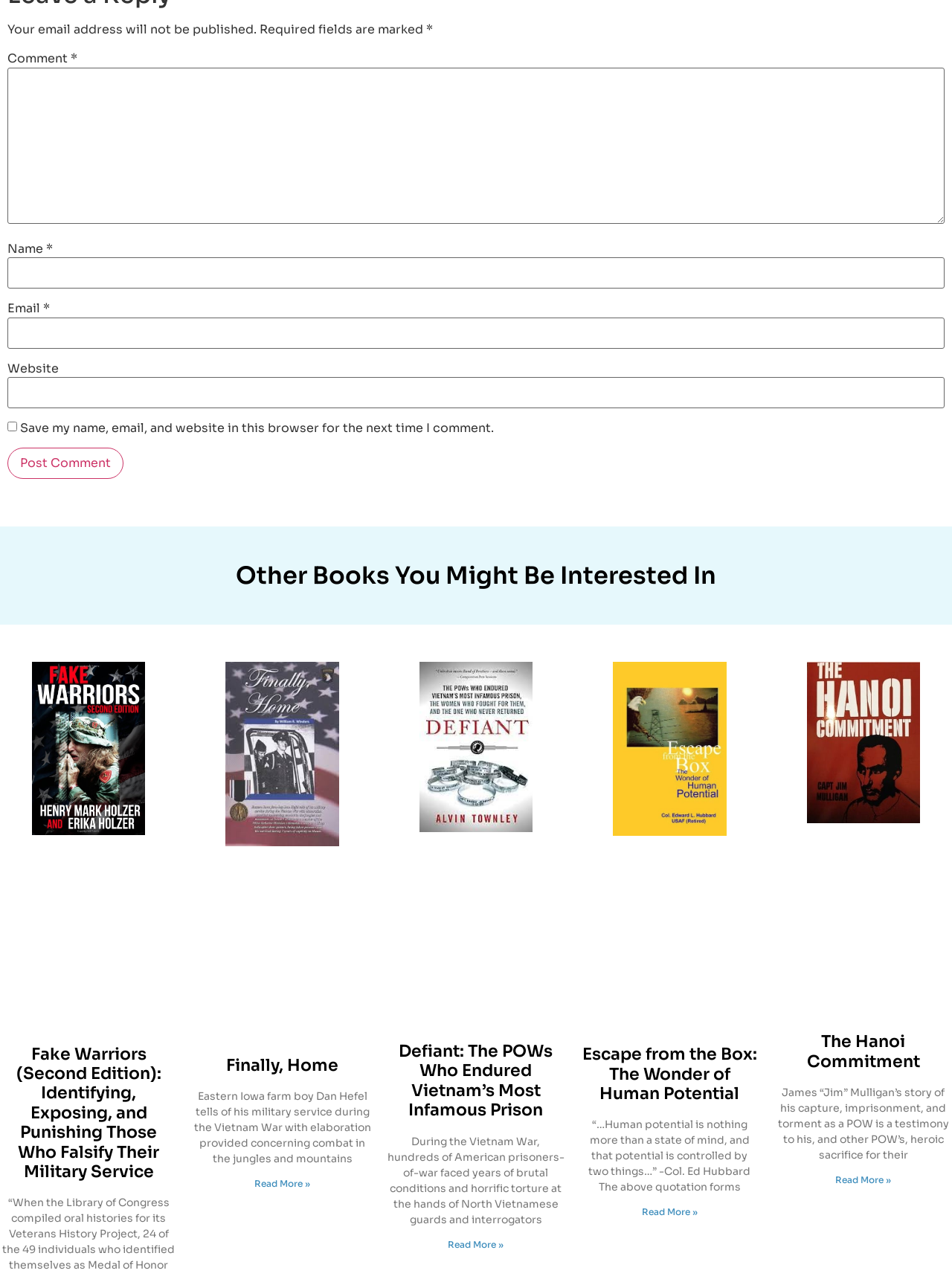Return the bounding box coordinates of the UI element that corresponds to this description: "parent_node: Email * aria-describedby="email-notes" name="email"". The coordinates must be given as four float numbers in the range of 0 and 1, [left, top, right, bottom].

[0.008, 0.247, 0.992, 0.272]